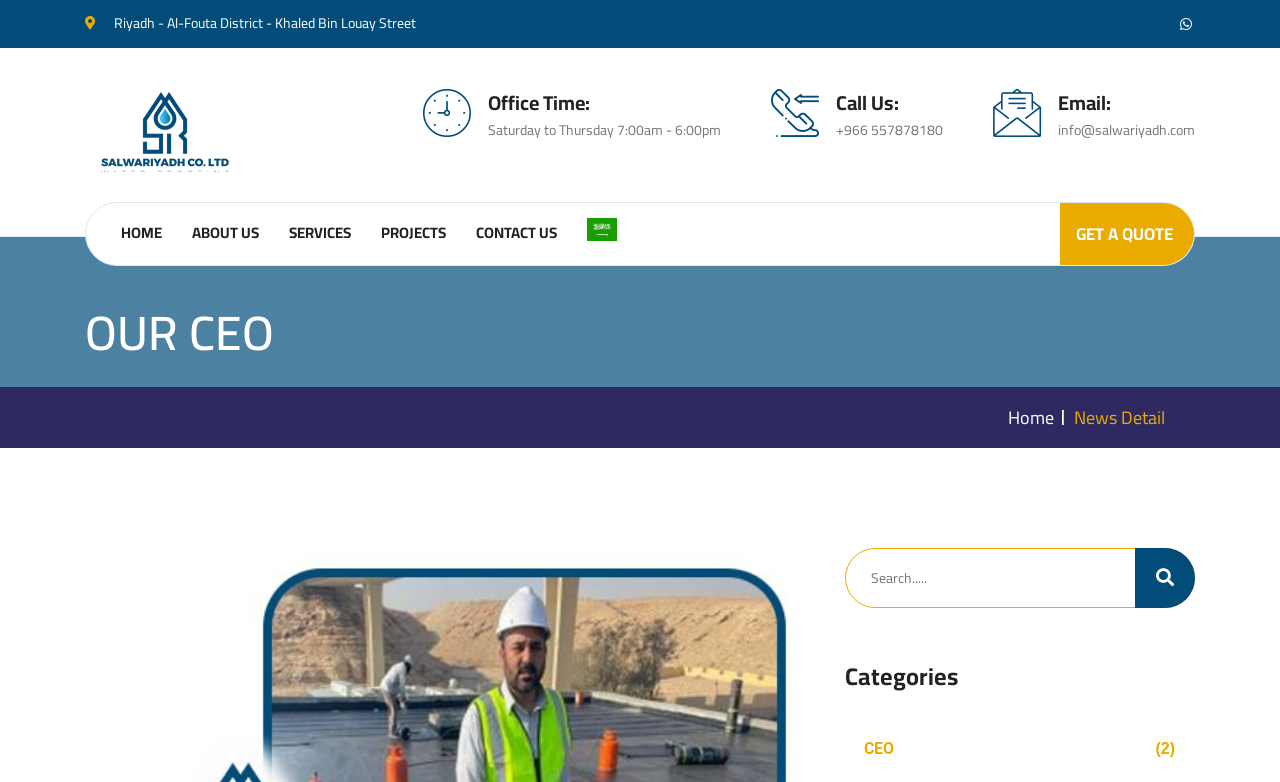What is the phone number to call?
Answer briefly with a single word or phrase based on the image.

+966 557878180